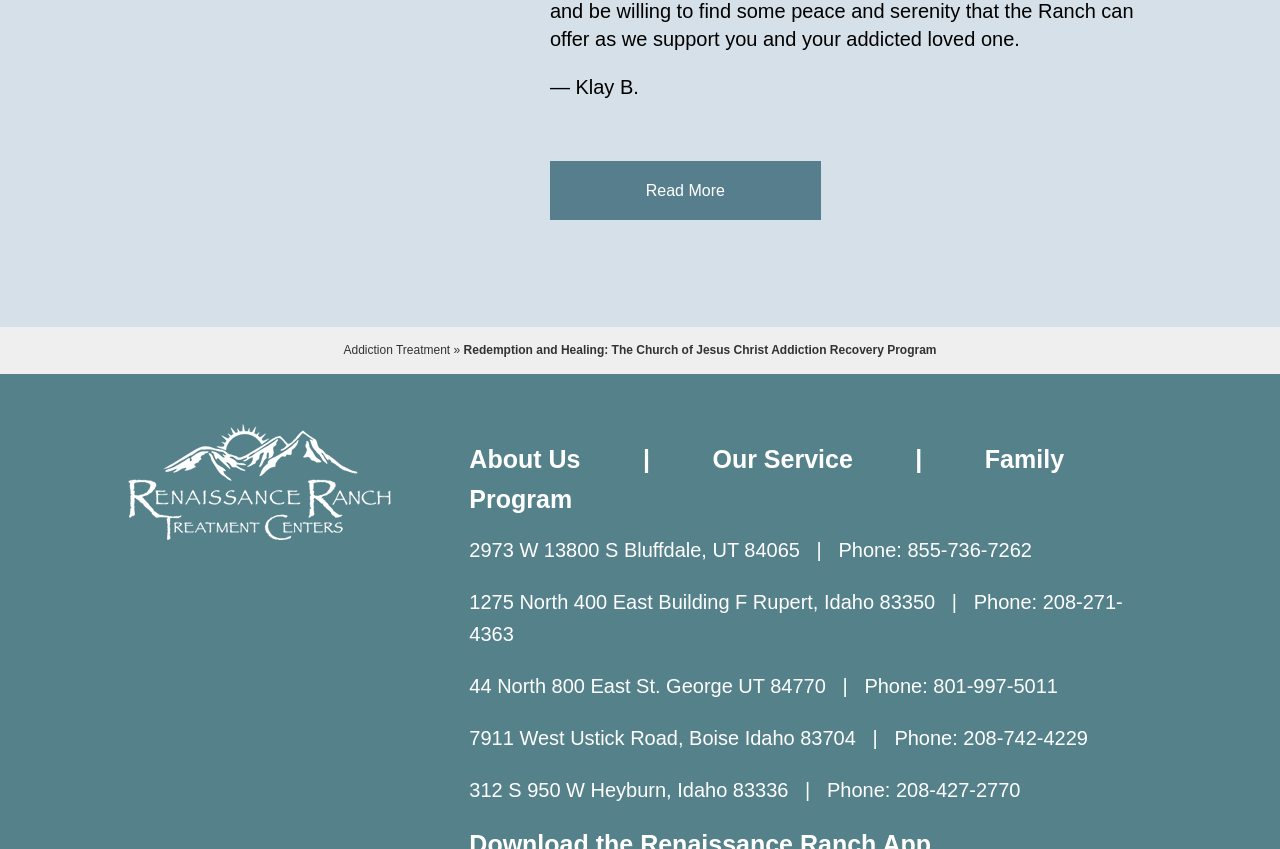What is the phone number of the location in St. George, UT?
Please interpret the details in the image and answer the question thoroughly.

The phone number is mentioned in the link element '801-997-5011' which is located below the address '44 North 800 East St. George UT 84770'